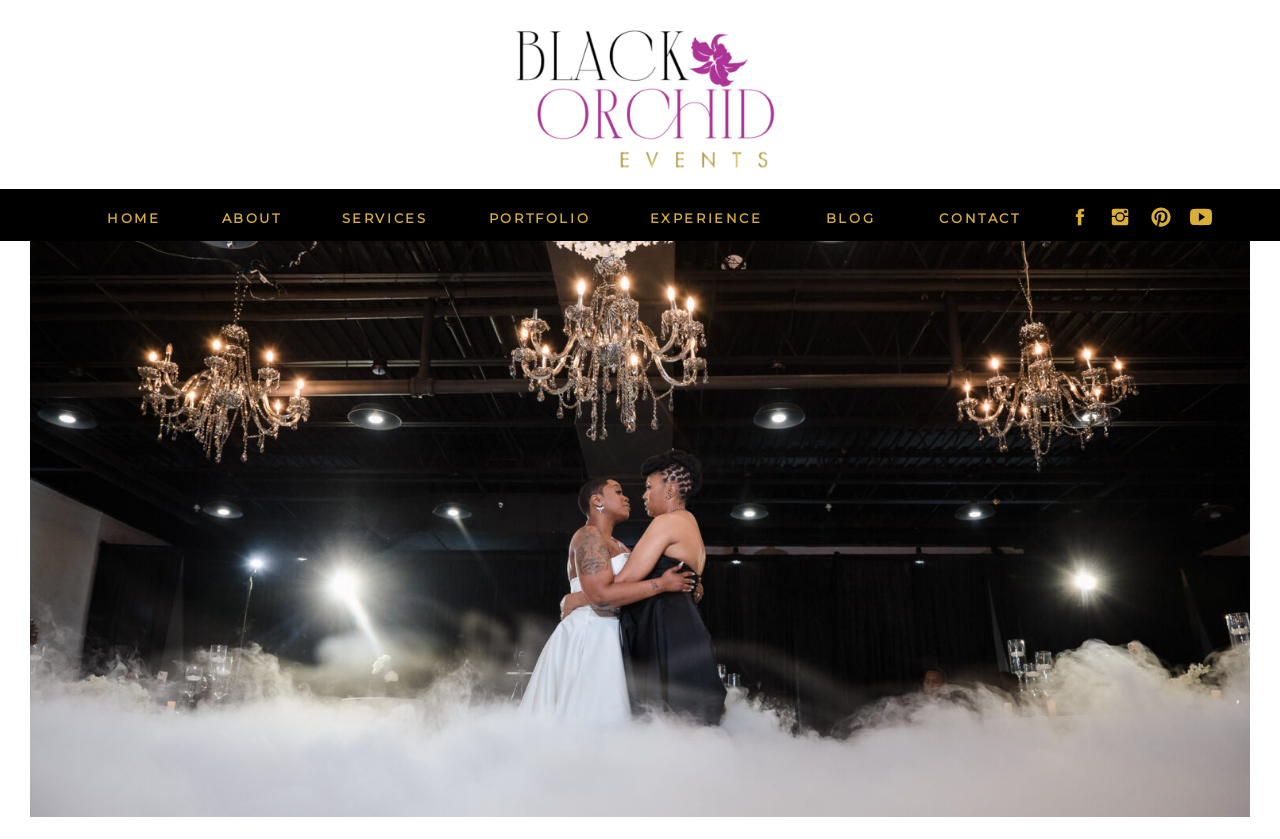What is the layout of the navigation links?
Answer the question with a single word or phrase by looking at the picture.

Horizontal